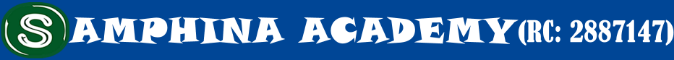What is the purpose of the registration code?
Please utilize the information in the image to give a detailed response to the question.

The registration code (RC: 2887147) is included in the logo to indicate the official status of Samphina Academy, signifying its legitimacy and authenticity.